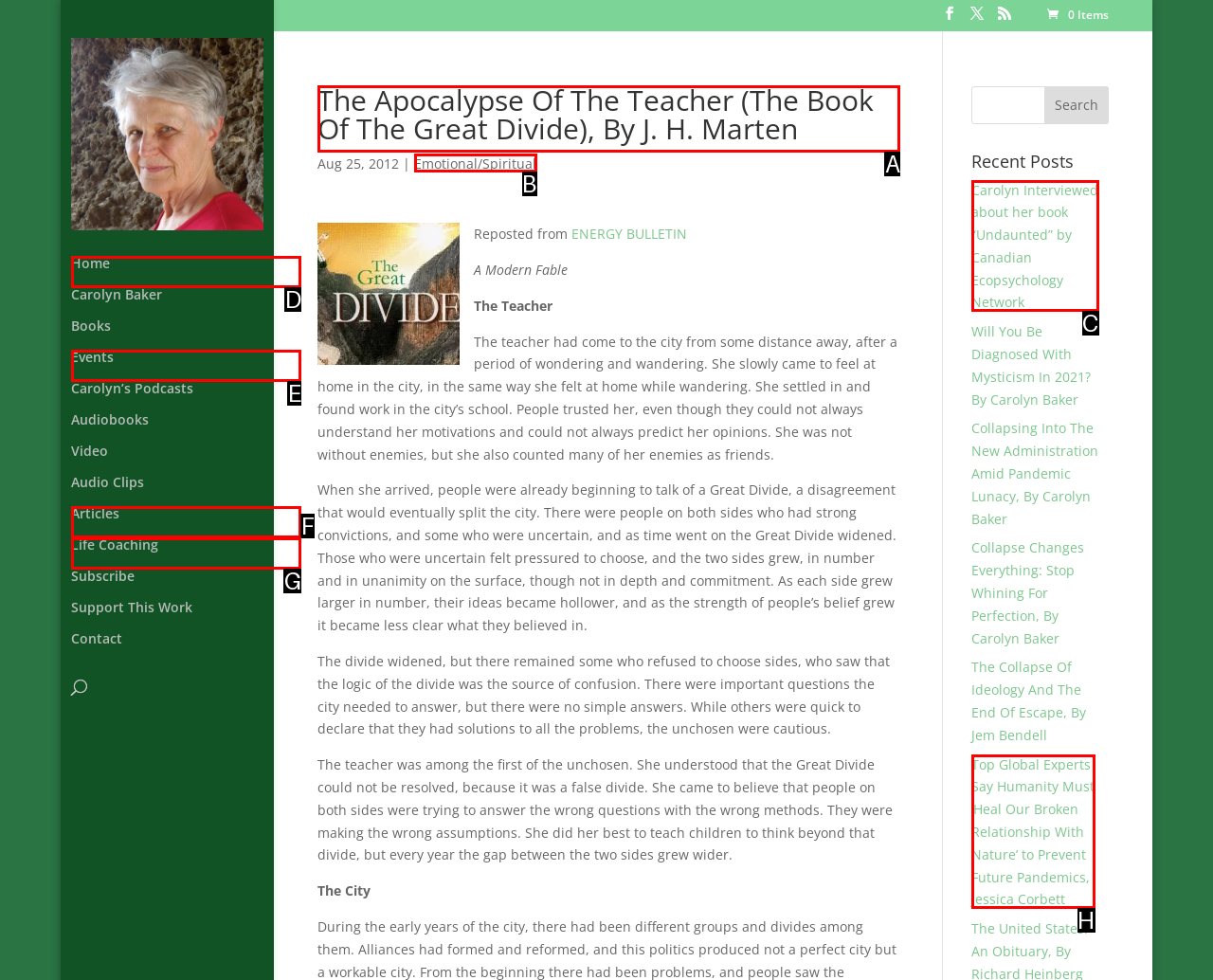Determine the appropriate lettered choice for the task: Read the article 'The Apocalypse Of The Teacher'. Reply with the correct letter.

A